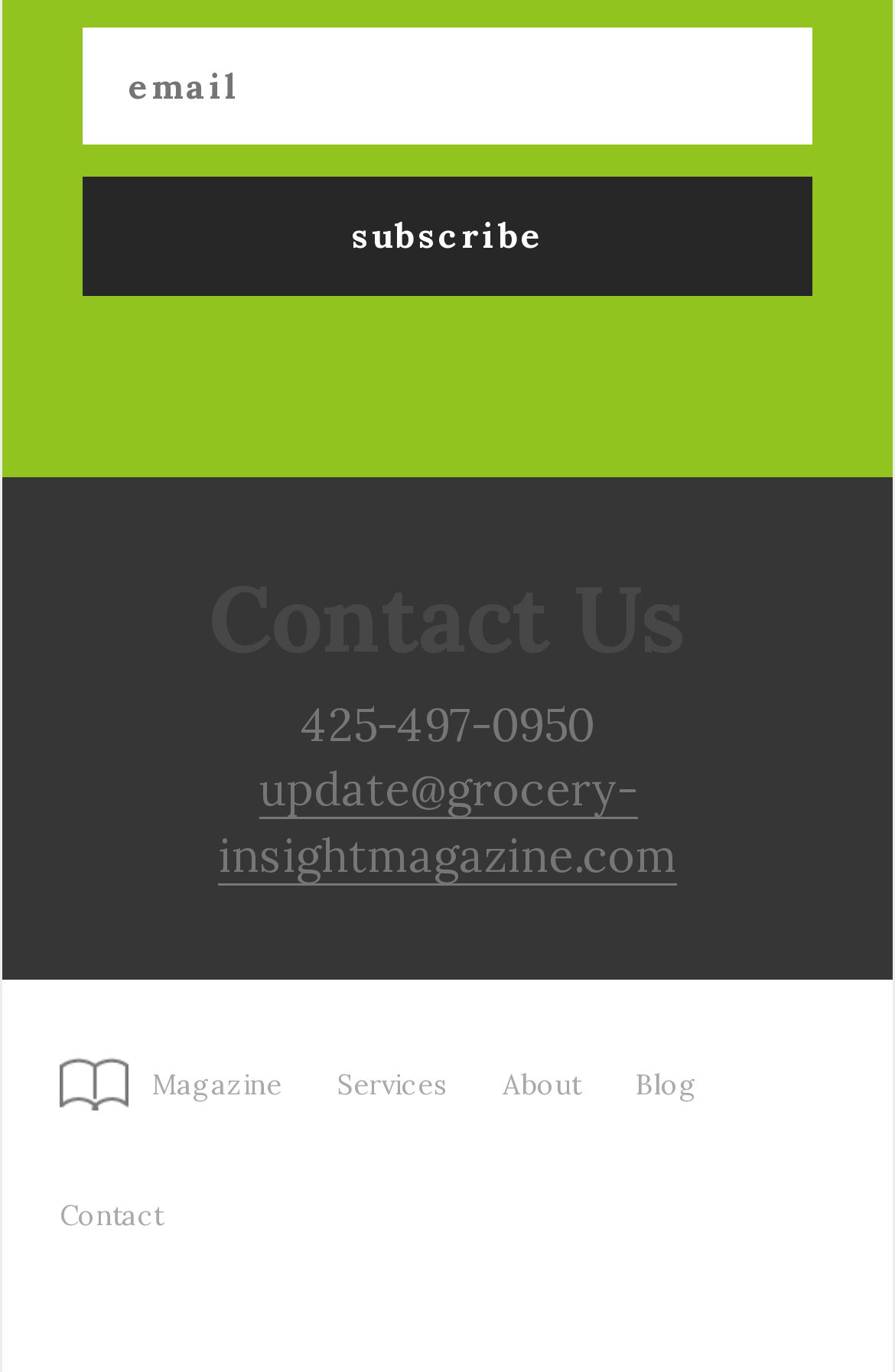Determine the bounding box coordinates of the clickable element to complete this instruction: "Call the phone number". Provide the coordinates in the format of four float numbers between 0 and 1, [left, top, right, bottom].

[0.336, 0.506, 0.664, 0.548]